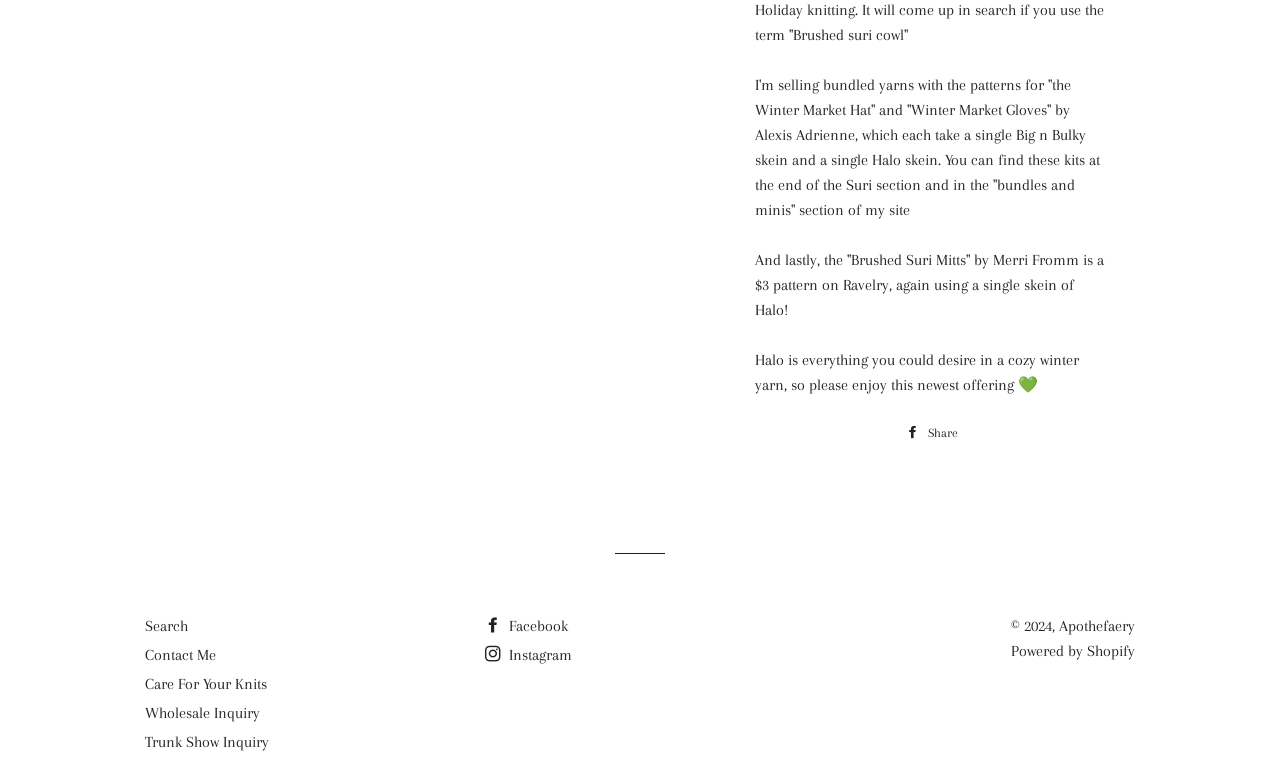Extract the bounding box coordinates for the UI element described by the text: "Instagram". The coordinates should be in the form of [left, top, right, bottom] with values between 0 and 1.

[0.379, 0.851, 0.447, 0.874]